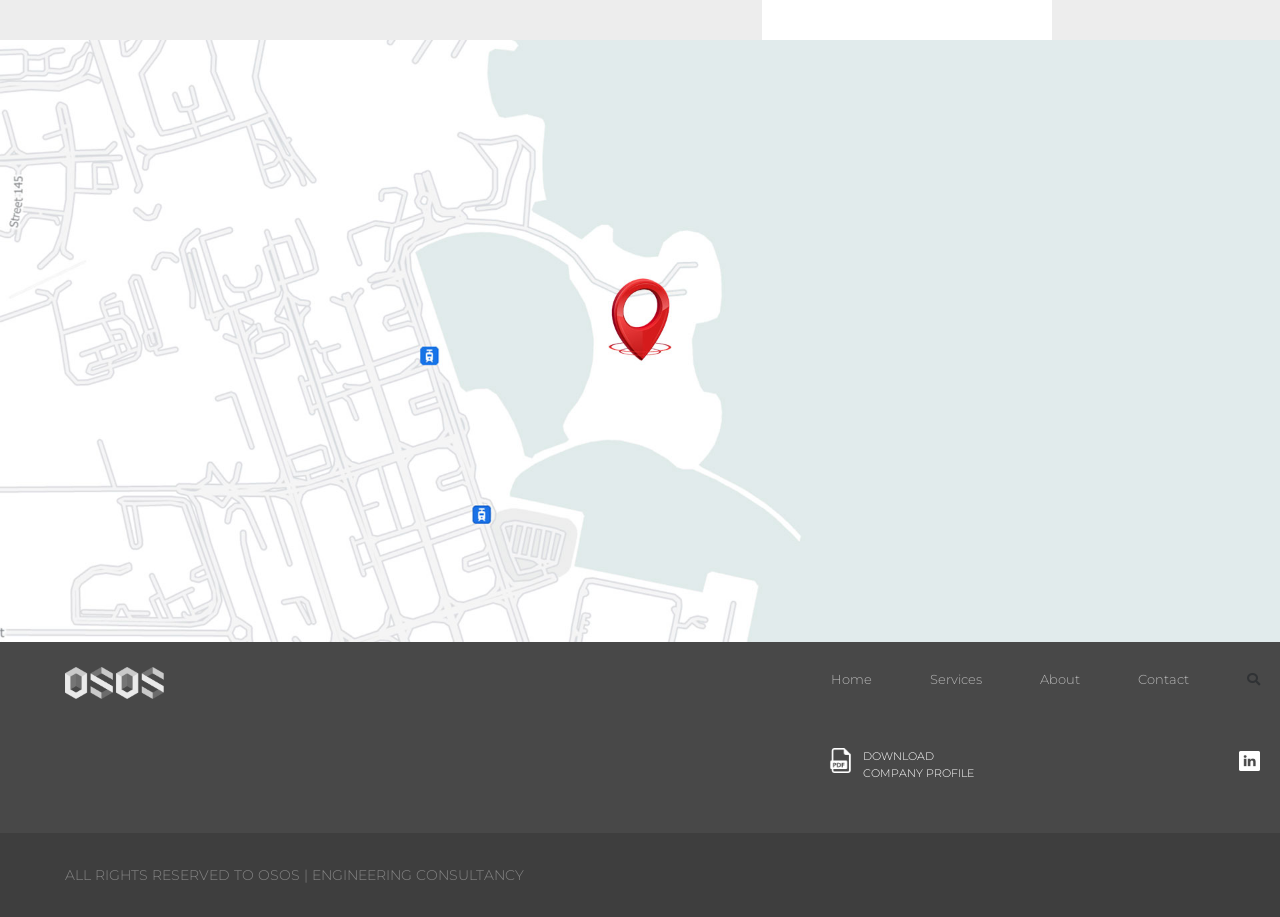Please provide the bounding box coordinates for the UI element as described: "DOWNLOAD COMPANY PROFILE". The coordinates must be four floats between 0 and 1, represented as [left, top, right, bottom].

[0.647, 0.837, 0.827, 0.855]